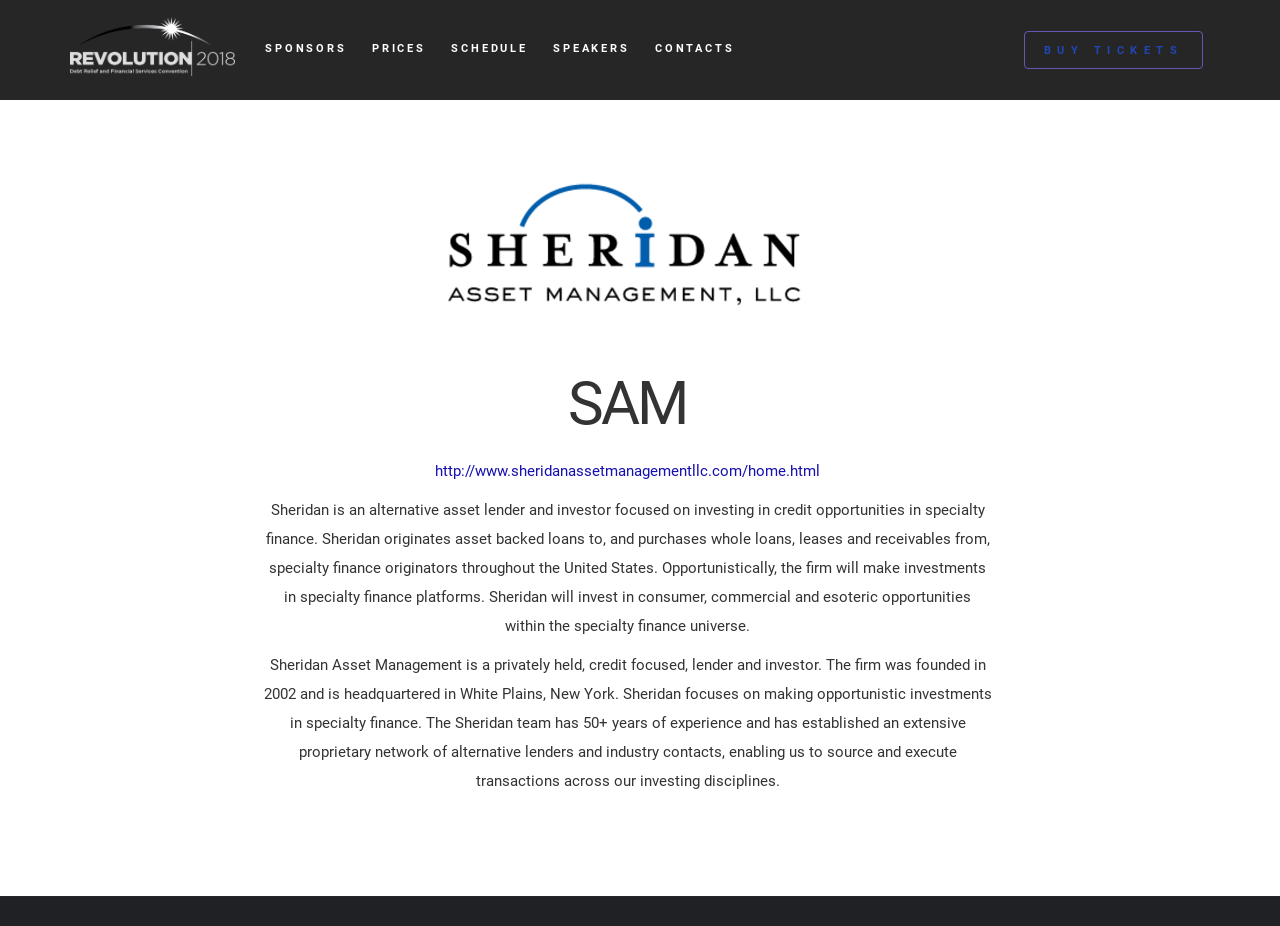Please identify the bounding box coordinates of the area that needs to be clicked to follow this instruction: "buy tickets".

[0.8, 0.033, 0.94, 0.075]